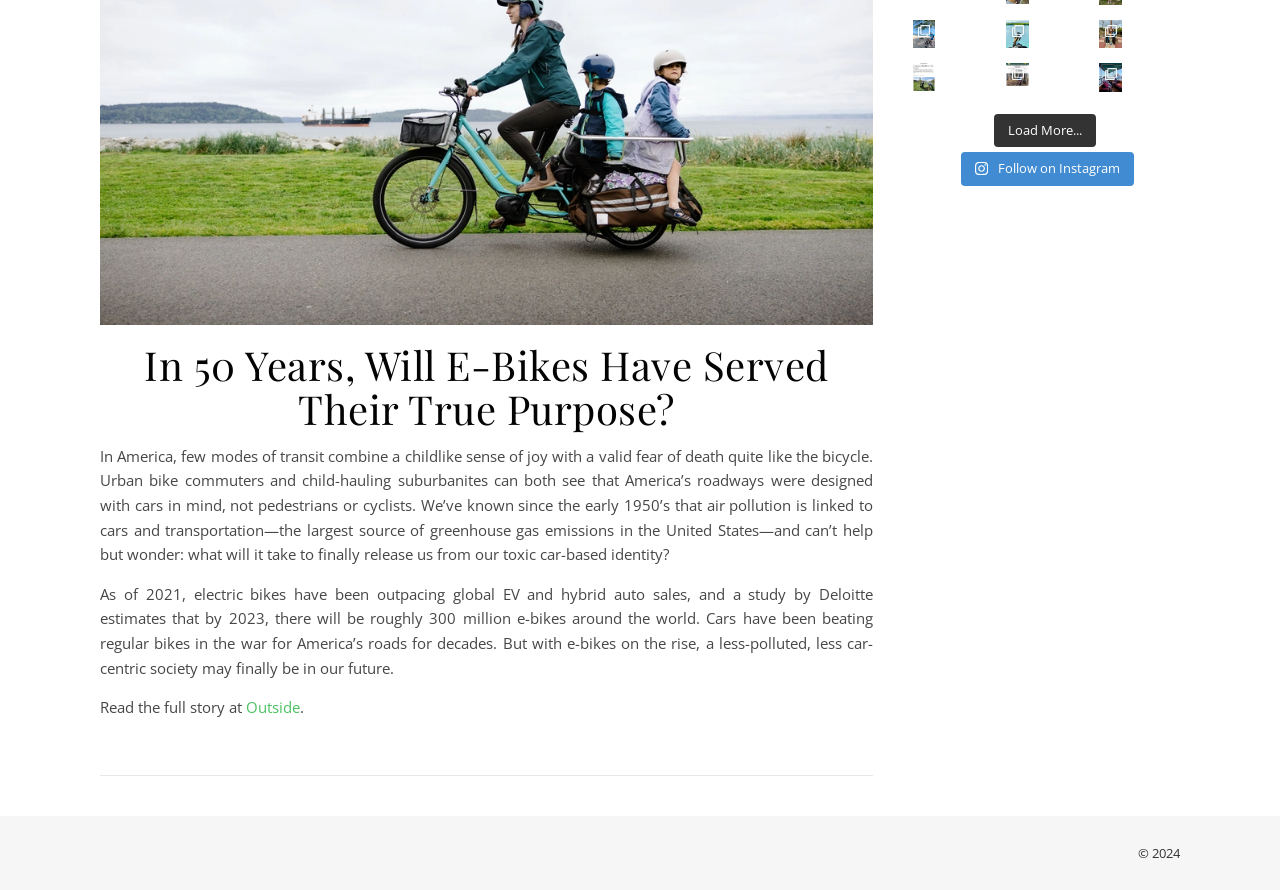Mark the bounding box of the element that matches the following description: "Load More...".

[0.777, 0.128, 0.856, 0.165]